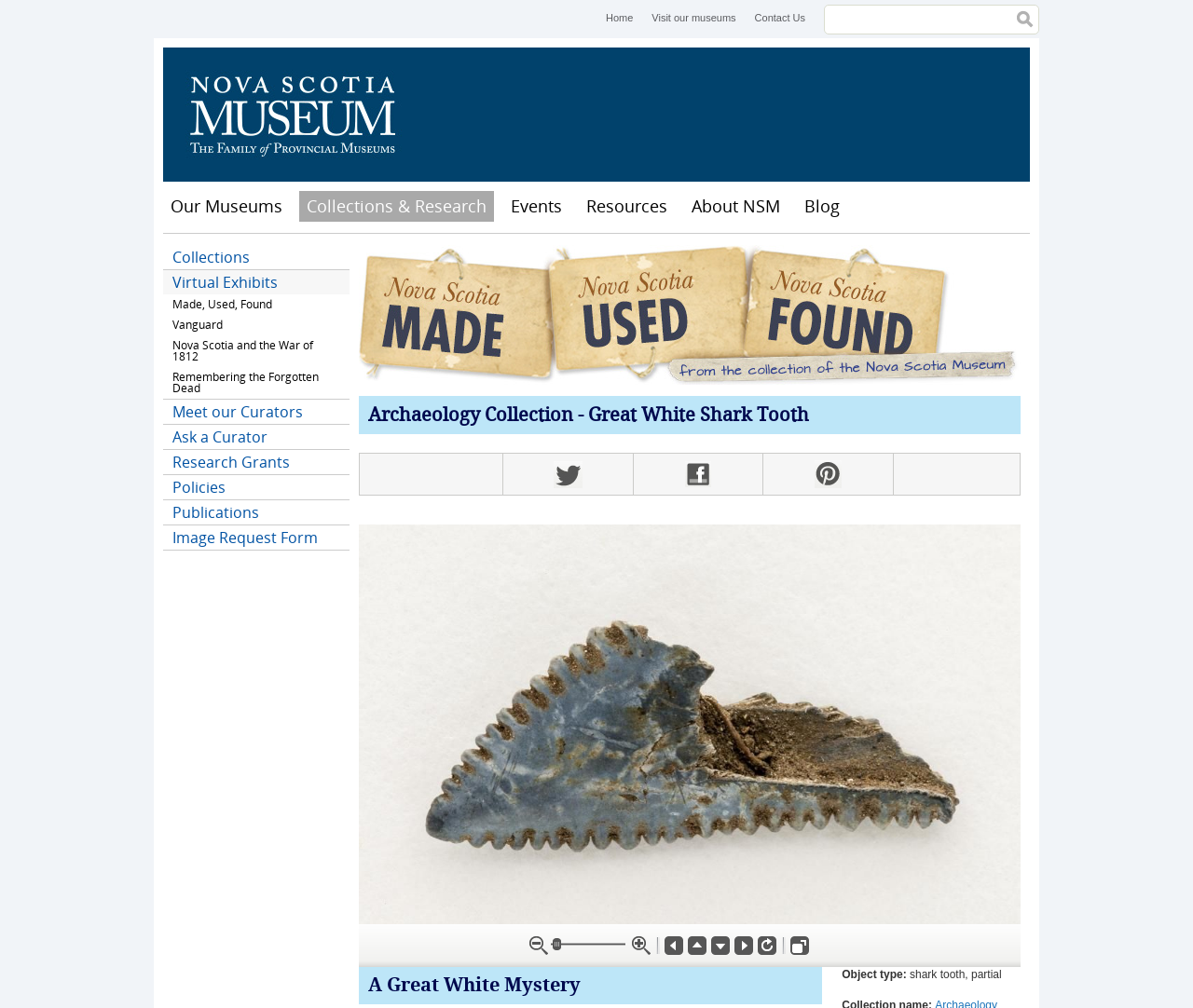Can you specify the bounding box coordinates for the region that should be clicked to fulfill this instruction: "Search for something".

[0.691, 0.005, 0.871, 0.034]